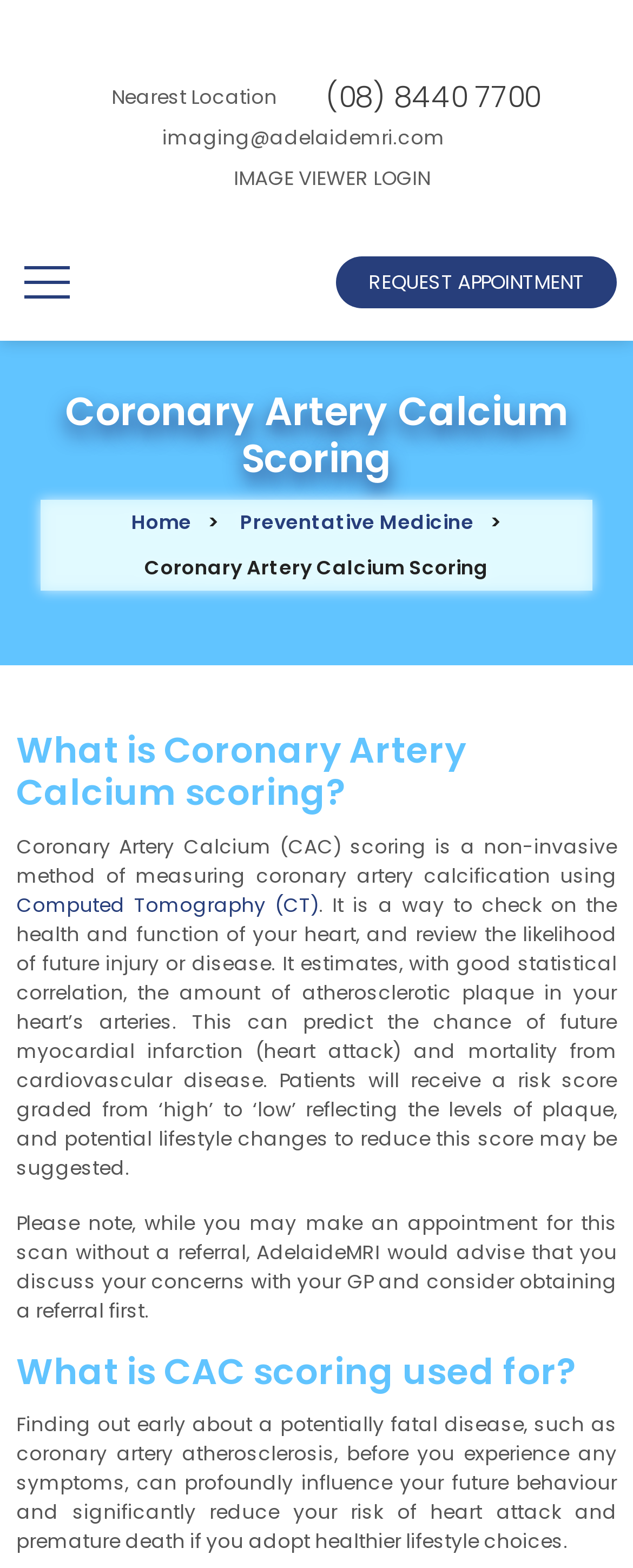Given the following UI element description: "Doctor’s Corner", find the bounding box coordinates in the webpage screenshot.

[0.0, 0.099, 1.0, 0.148]